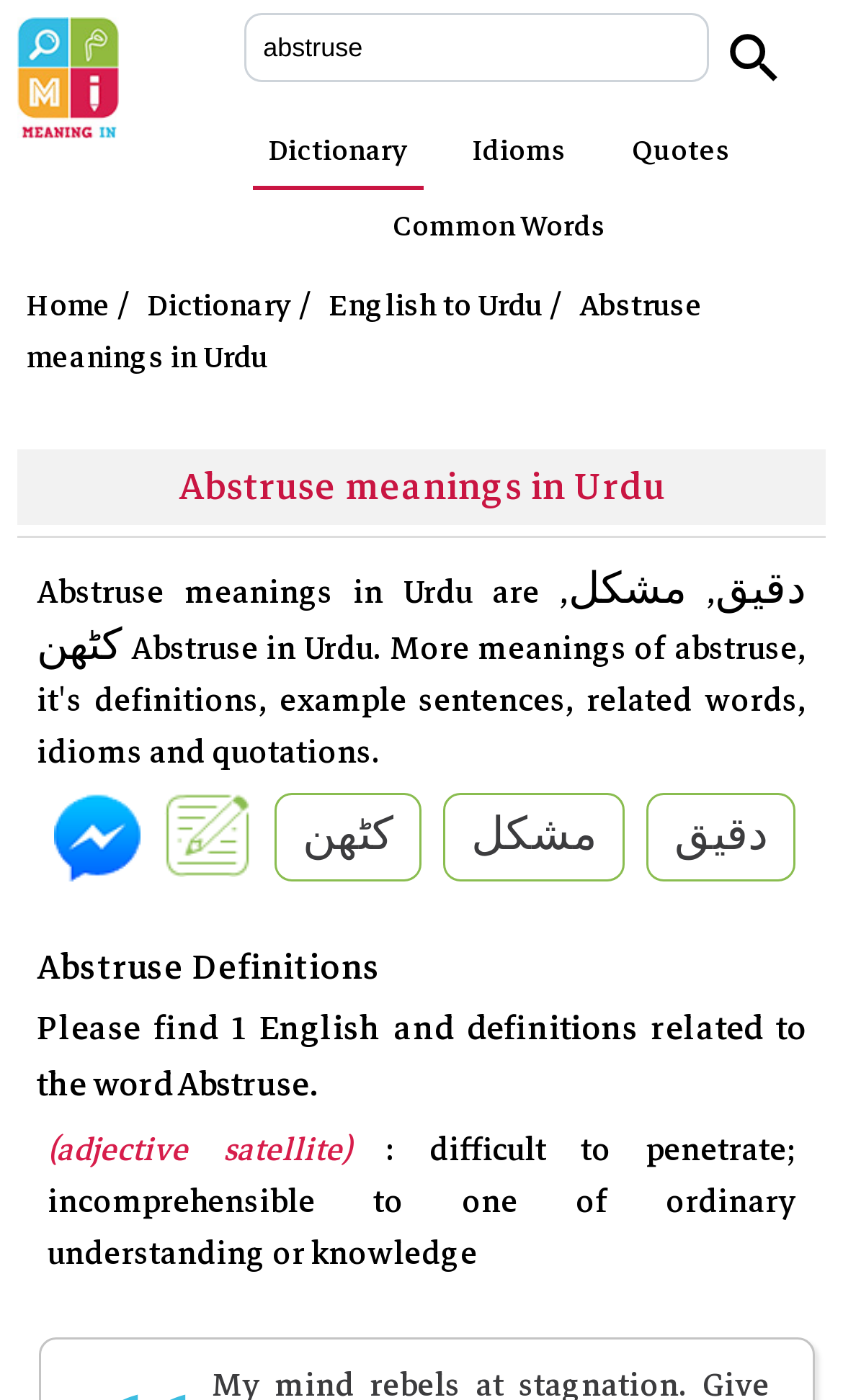Please identify the webpage's heading and generate its text content.

Abstruse meanings in Urdu